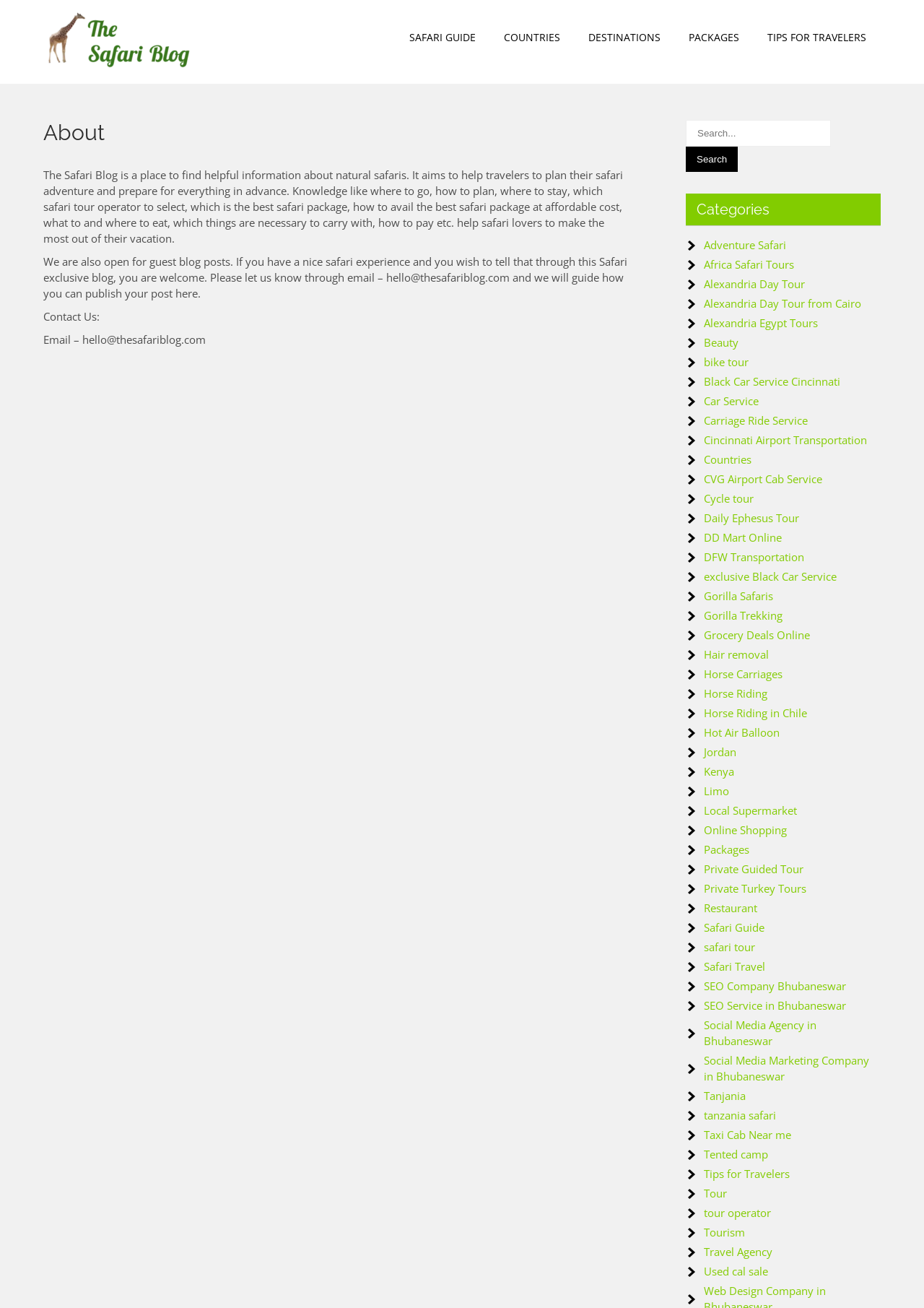Could you indicate the bounding box coordinates of the region to click in order to complete this instruction: "Contact us through email".

[0.047, 0.254, 0.223, 0.265]